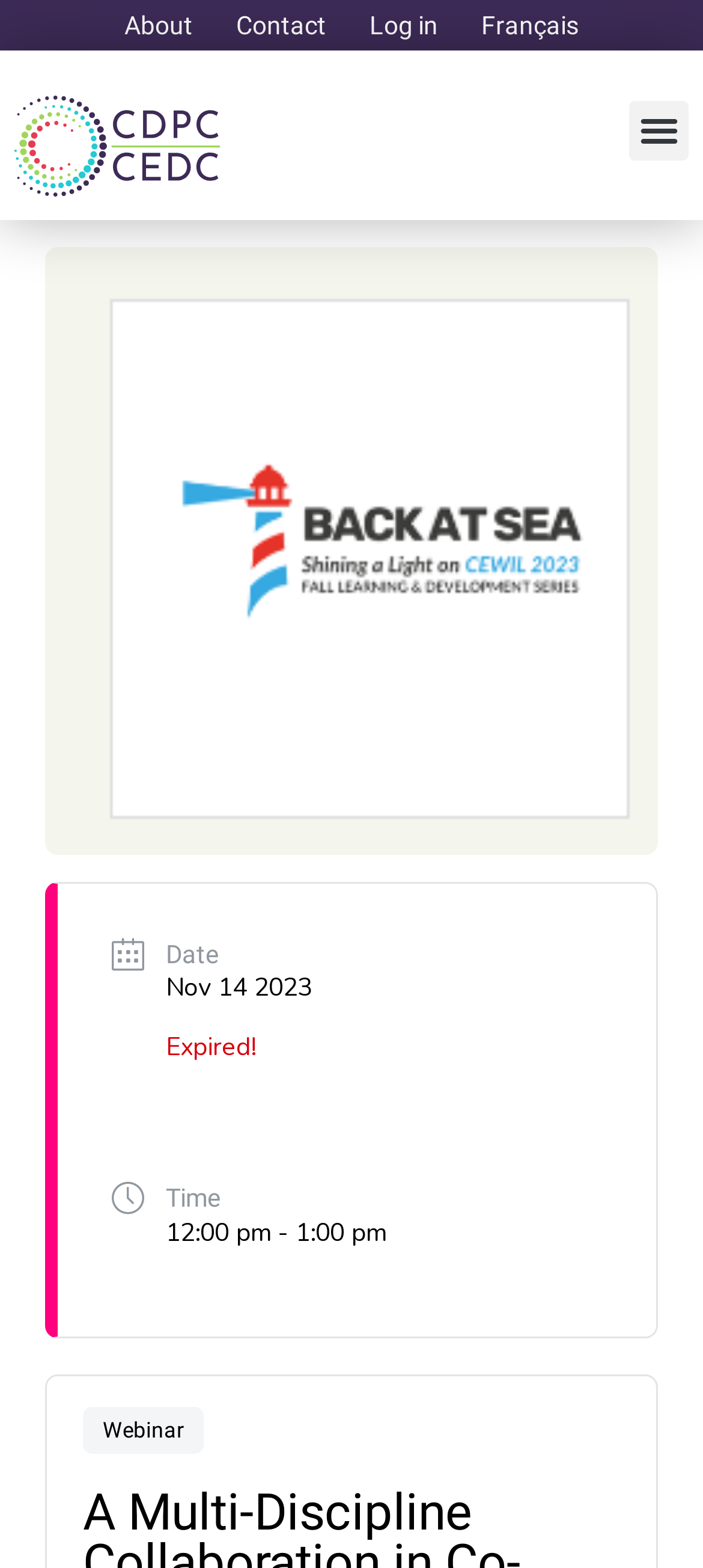What is the purpose of the 'Menu Toggle' button?
Using the visual information, respond with a single word or phrase.

To expand or collapse the menu